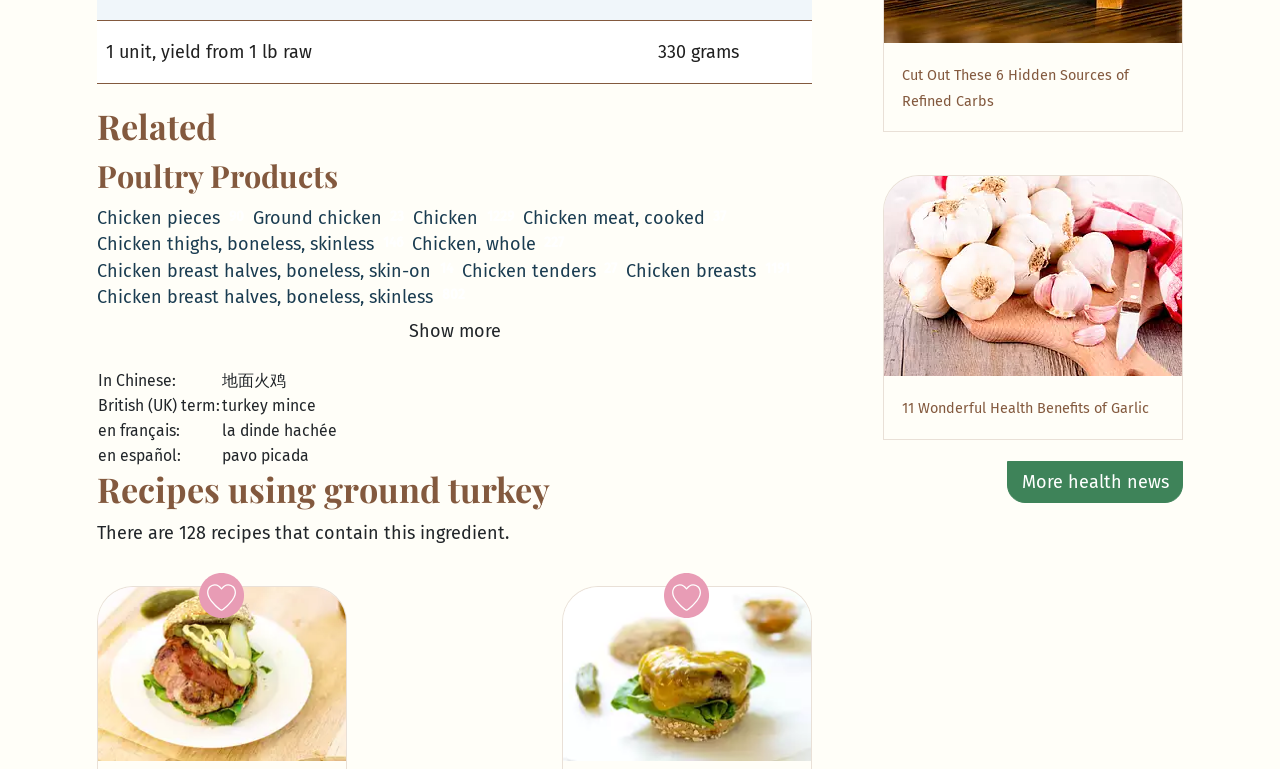Determine the bounding box coordinates of the section to be clicked to follow the instruction: "View 'Turkey Bacon Burgers' recipe". The coordinates should be given as four float numbers between 0 and 1, formatted as [left, top, right, bottom].

[0.077, 0.764, 0.27, 0.989]